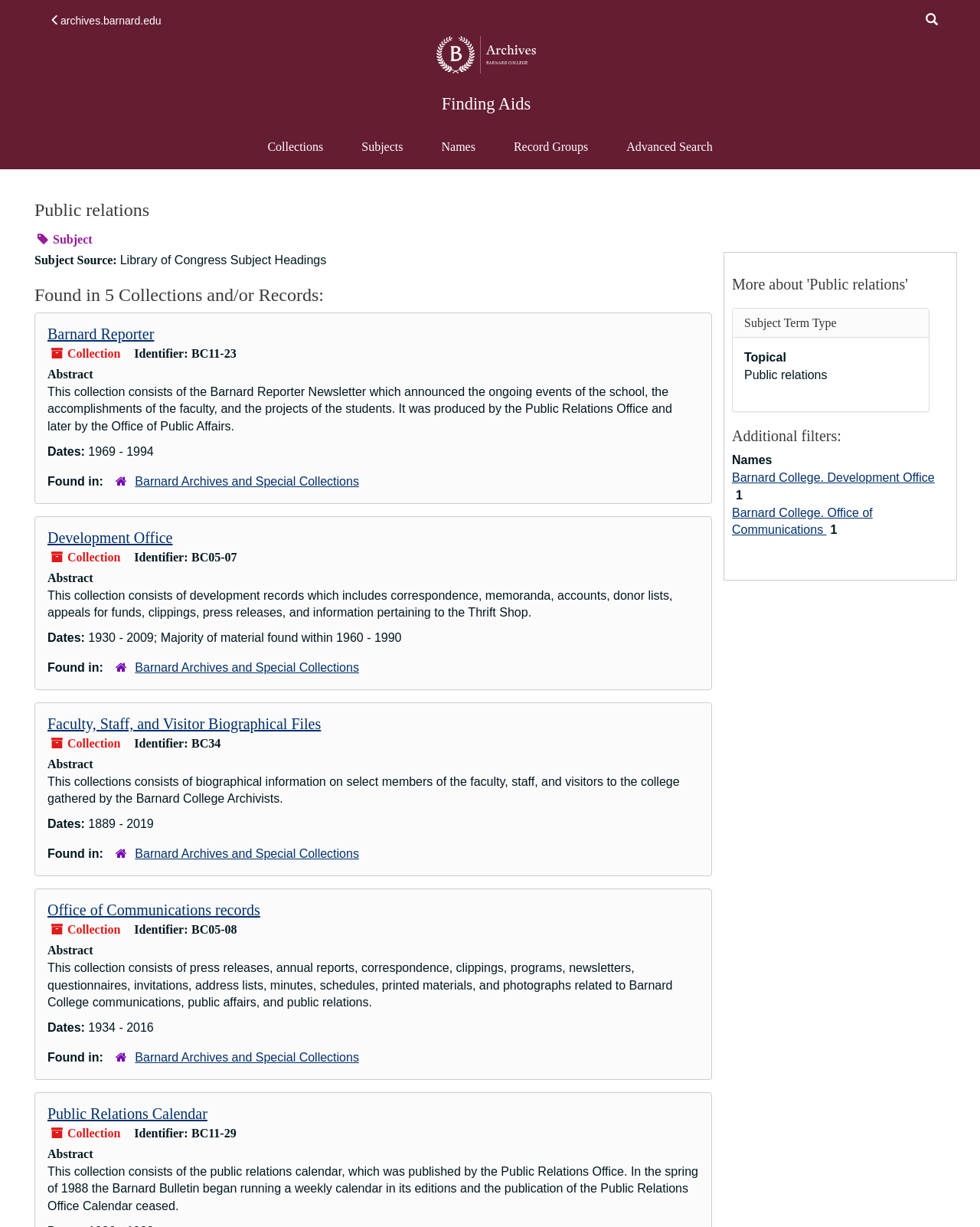Please identify the bounding box coordinates of where to click in order to follow the instruction: "Click the 'Development Office' link".

[0.048, 0.431, 0.176, 0.445]